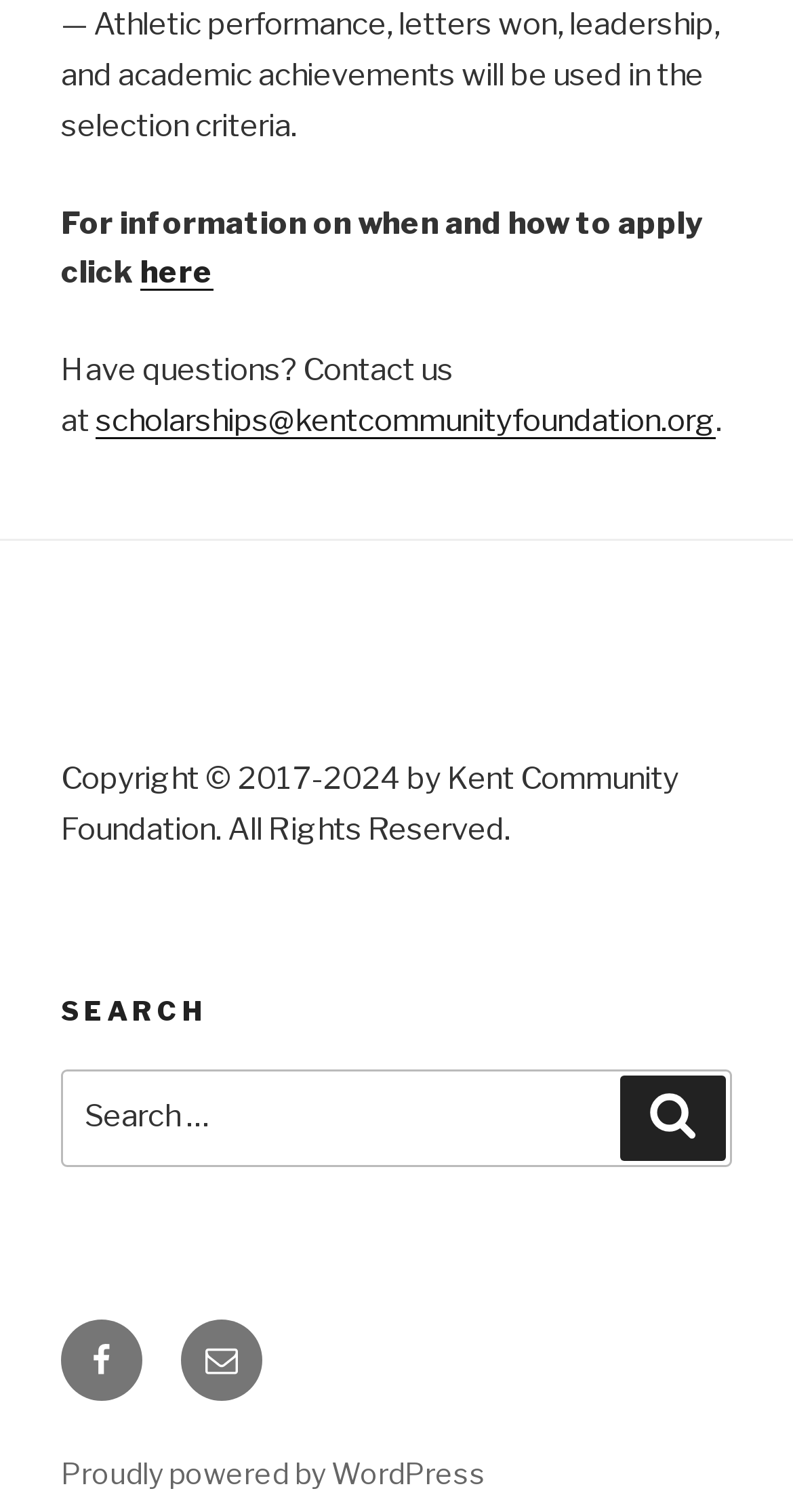What is the search function for?
Based on the image content, provide your answer in one word or a short phrase.

Search for: